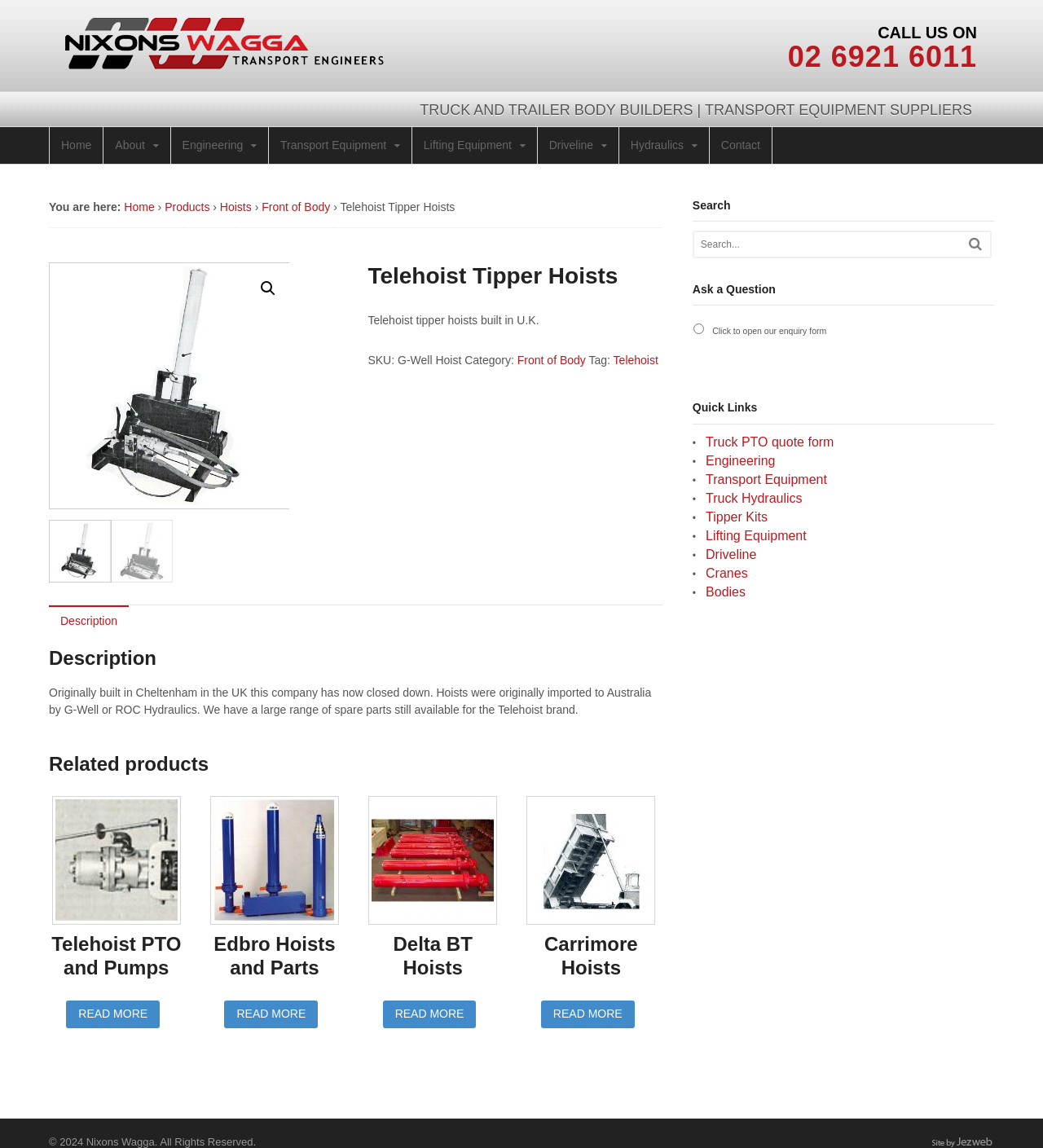Write an exhaustive caption that covers the webpage's main aspects.

The webpage is about Nixons Wagga, a hydraulic specialist company that offers spare parts and repair services for G-Well Tipper Hoists. At the top of the page, there is a header section with a logo and a navigation menu that includes links to "Home", "About", "Engineering", "Transport Equipment", "Lifting Equipment", "Driveline", "Hydraulics", and "Contact". Below the header, there is a call-to-action section with a phone number and a brief description of the company's services.

The main content of the page is divided into several sections. The first section is a breadcrumb navigation that shows the current page's location within the website's hierarchy. Below the breadcrumb, there is a heading that reads "Telehoist Tipper Hoists" and a brief description of the product. There are also several images and links to related products, including "Telehoist PTO and Pumps", "Edbro Hoists and Parts", "Delta BT Hoists", and "Carrimore Hoists".

On the right-hand side of the page, there is a complementary section that includes a search bar, a heading that reads "Ask a Question", and a list of quick links to other pages on the website, such as "Truck PTO quote form", "Engineering", and "Transport Equipment". At the bottom of the page, there is a footer section with a copyright notice and a link to the website's designer.

Overall, the webpage is well-organized and easy to navigate, with clear headings and concise descriptions of the products and services offered by Nixons Wagga.